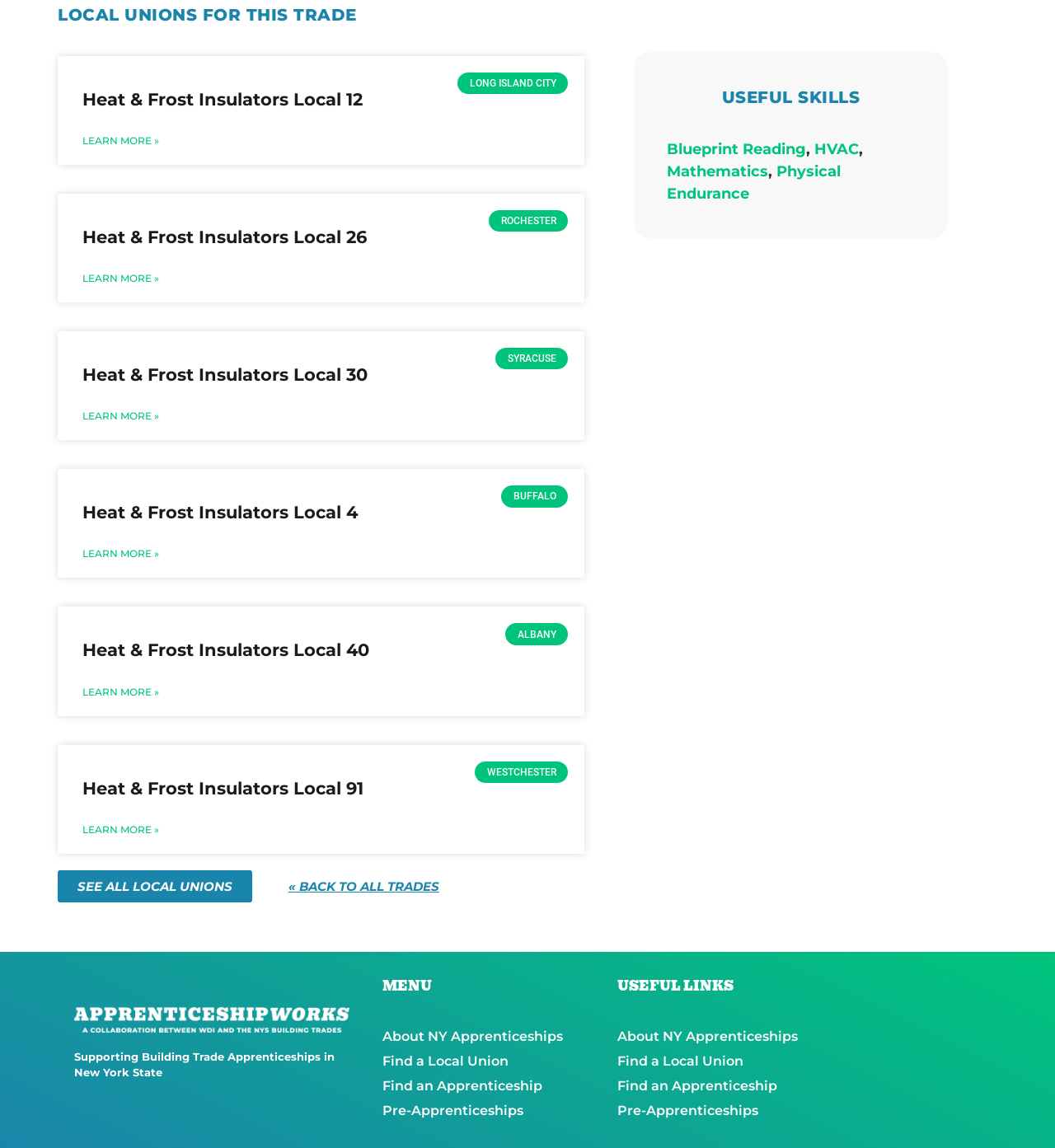Determine the bounding box coordinates of the element that should be clicked to execute the following command: "Read more about Heat & Frost Insulators Local 12".

[0.078, 0.116, 0.151, 0.129]